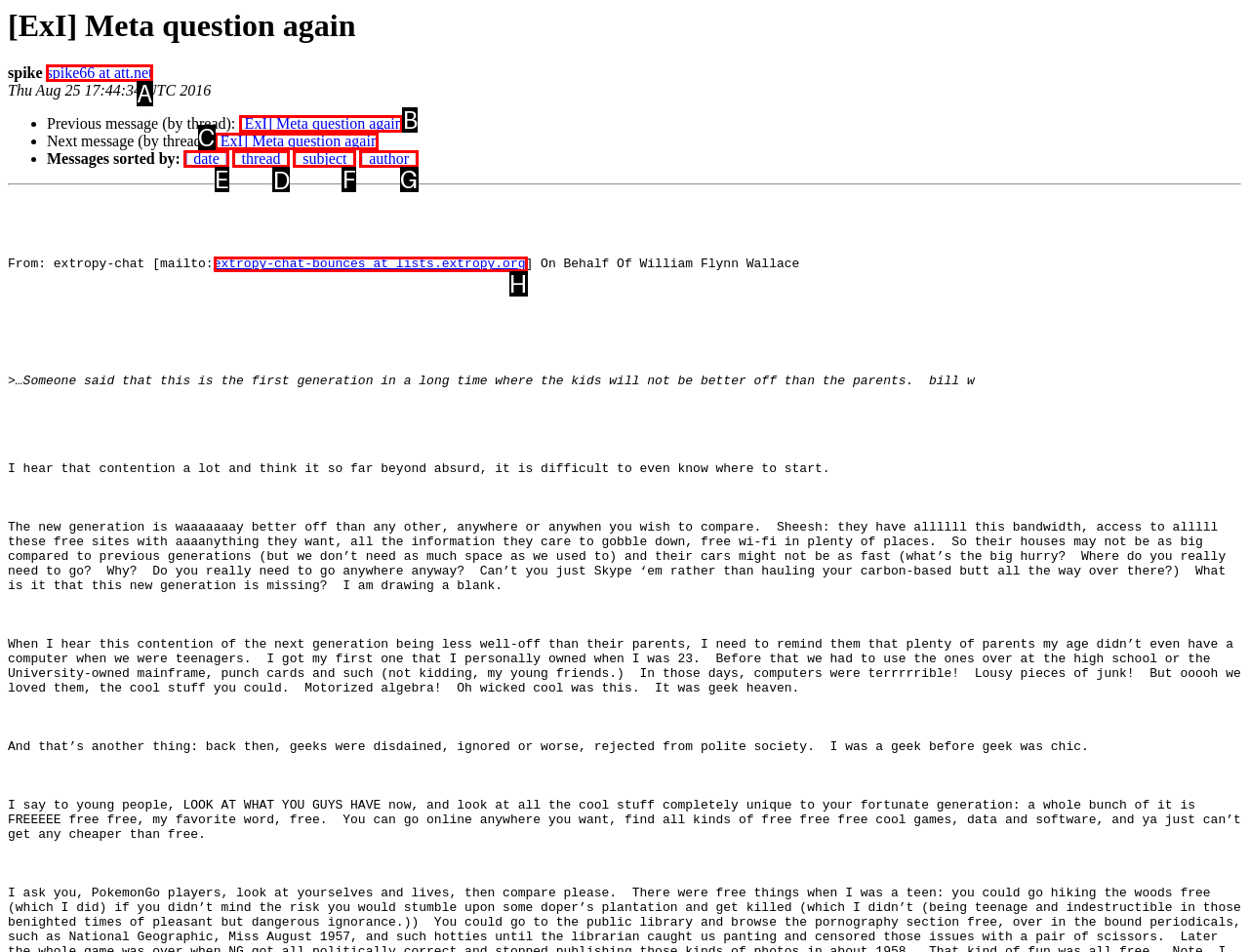Determine the appropriate lettered choice for the task: Sort messages by thread. Reply with the correct letter.

D